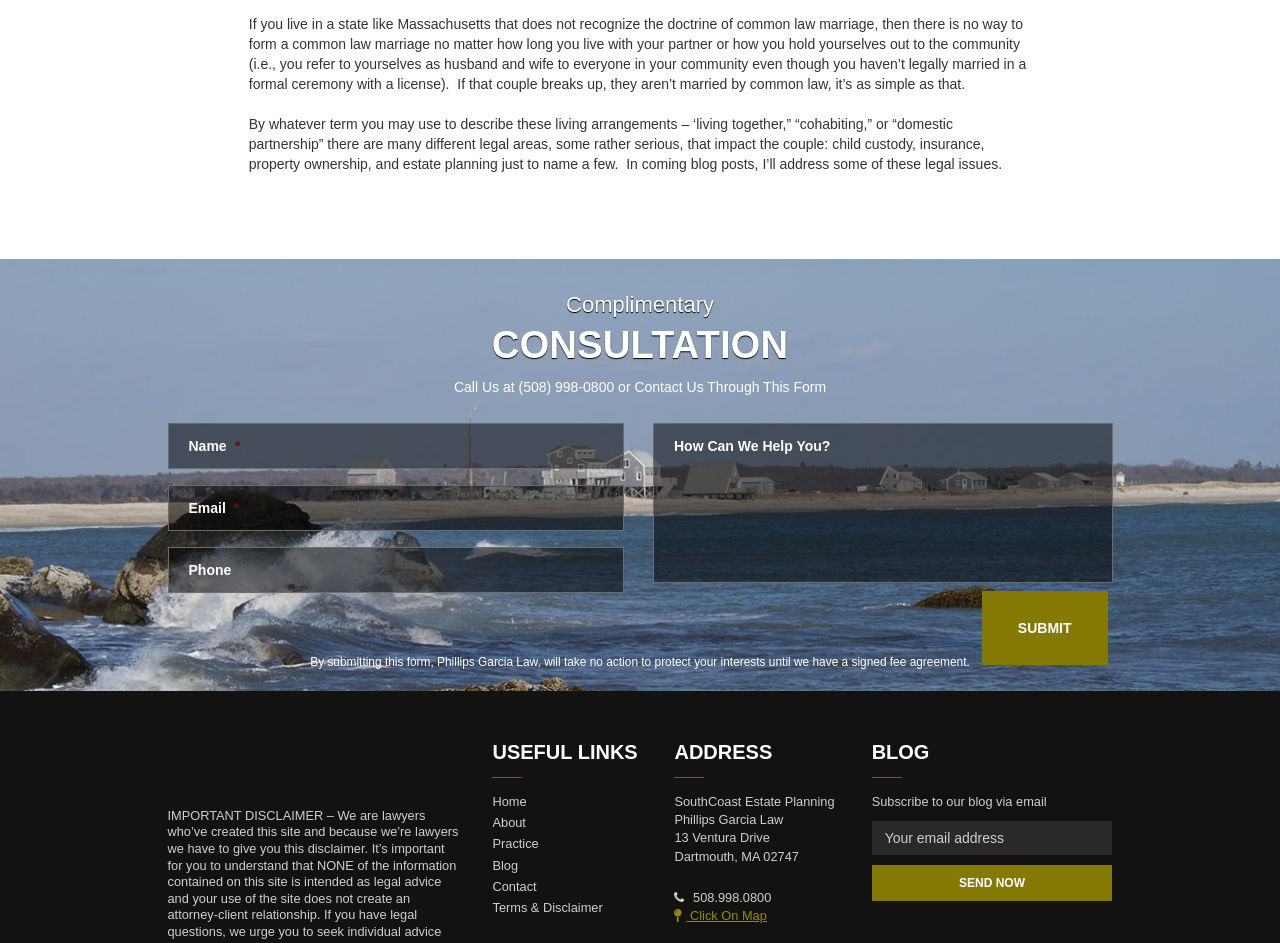Please identify the bounding box coordinates of the element that needs to be clicked to perform the following instruction: "Click on the 'About' link".

None